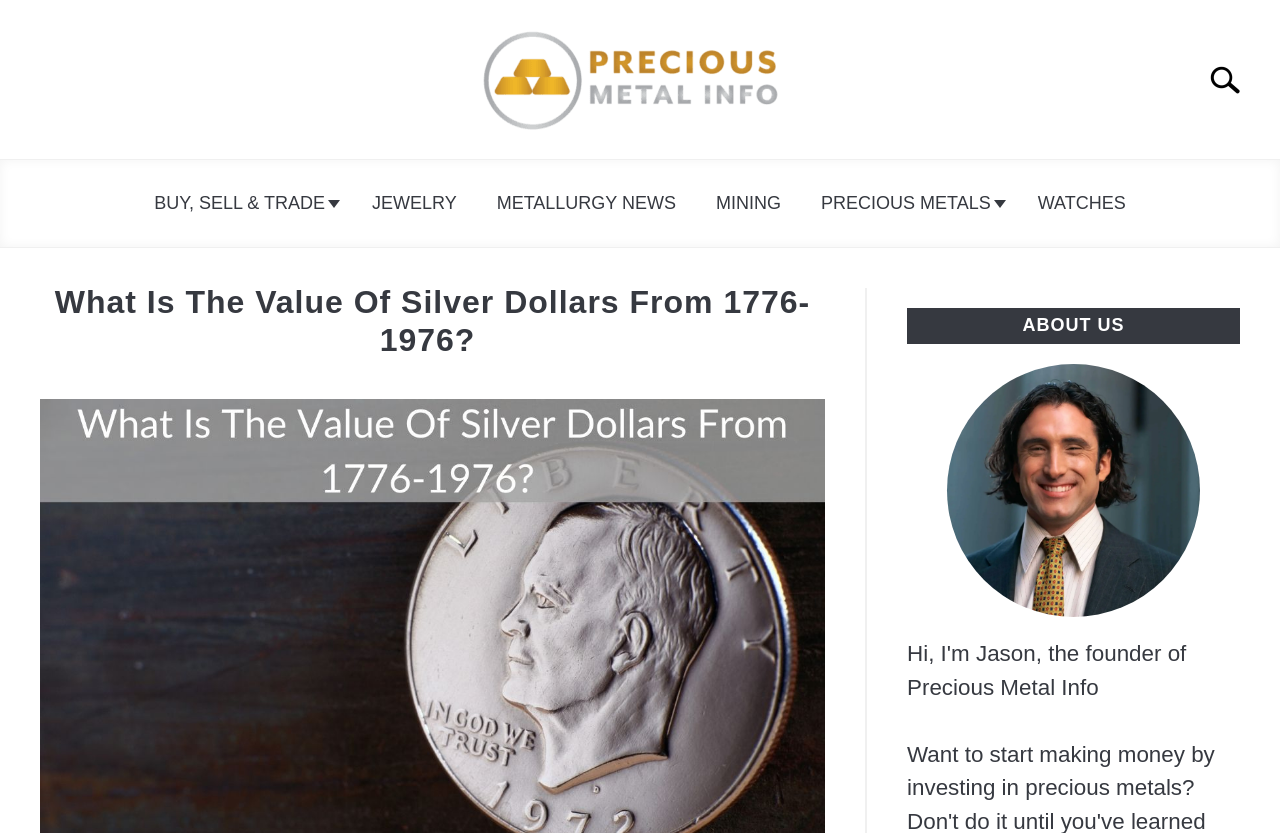Please provide a detailed answer to the question below by examining the image:
What is the purpose of the search bar?

The search bar is located at the top right corner of the webpage, with a bounding box coordinate of [0.93, 0.053, 1.0, 0.137]. It has a static text 'Search for:' next to it, indicating that it is used to search for something on the website.